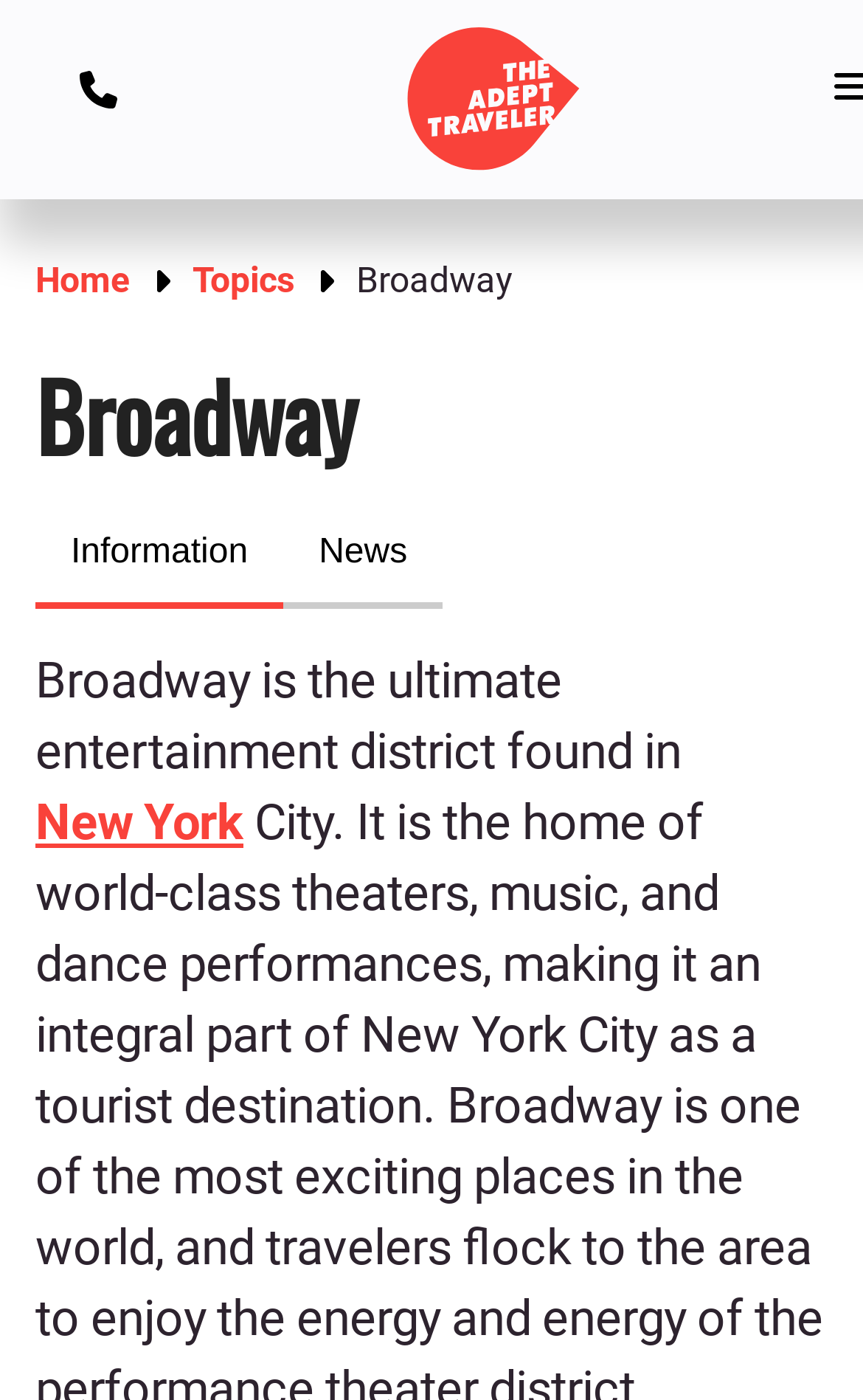Provide your answer in one word or a succinct phrase for the question: 
What is the name of the entertainment district?

Broadway